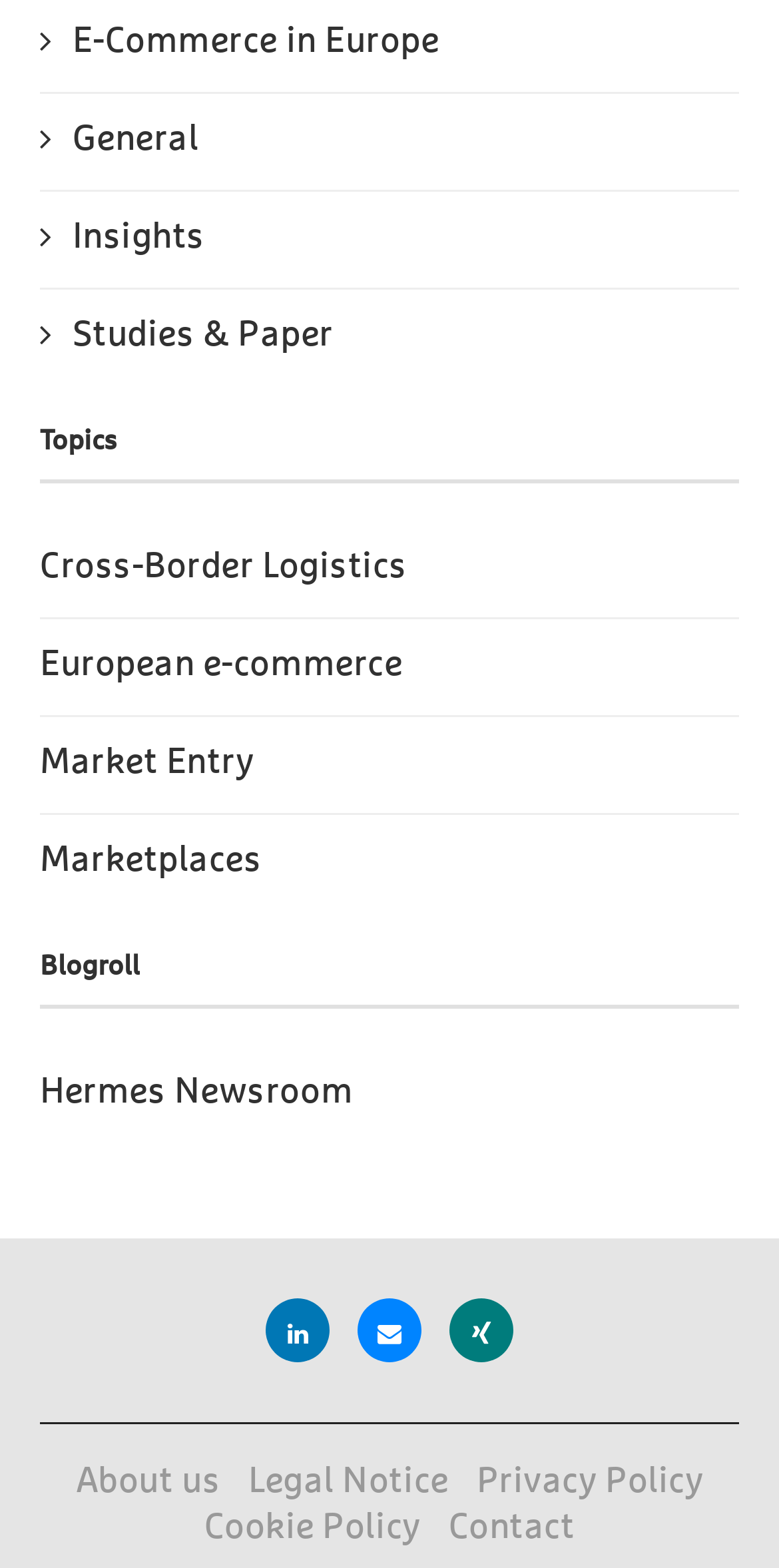Please identify the bounding box coordinates of the clickable element to fulfill the following instruction: "Read about Cross-Border Logistics". The coordinates should be four float numbers between 0 and 1, i.e., [left, top, right, bottom].

[0.051, 0.35, 0.523, 0.373]